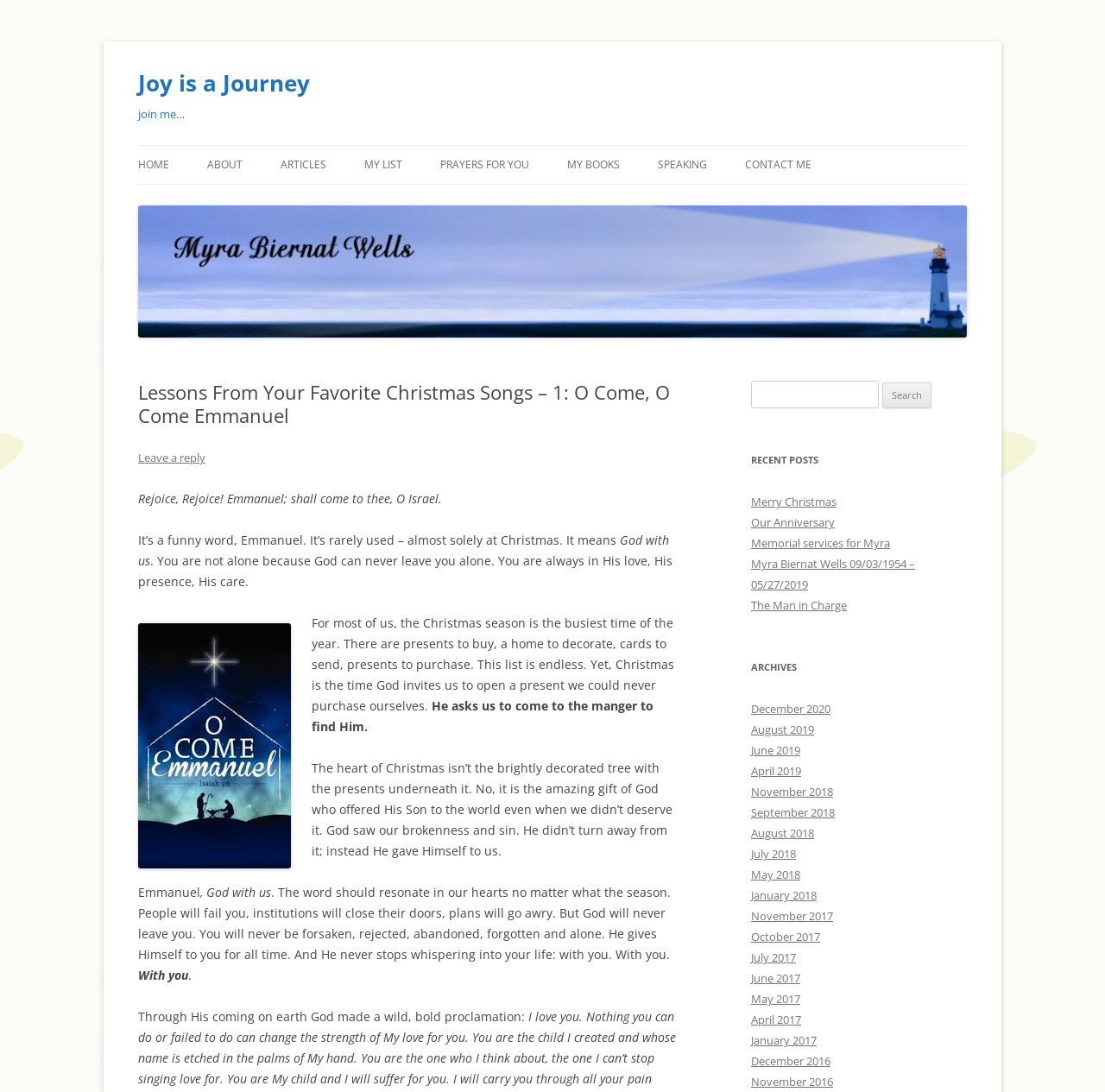Show the bounding box coordinates of the element that should be clicked to complete the task: "Leave a reply to the article".

[0.125, 0.412, 0.186, 0.426]